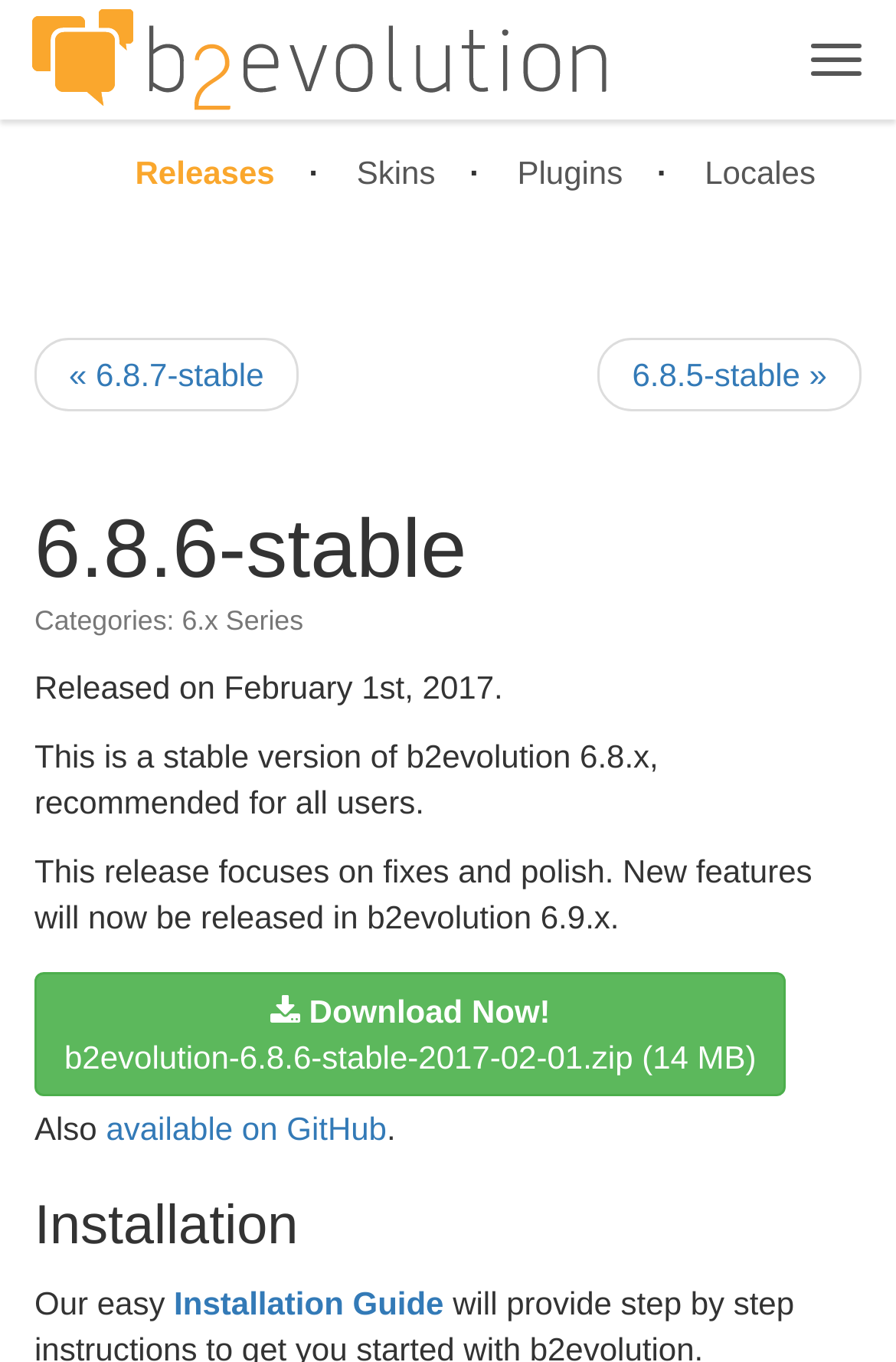What is the name of the software? Based on the screenshot, please respond with a single word or phrase.

b2evolution